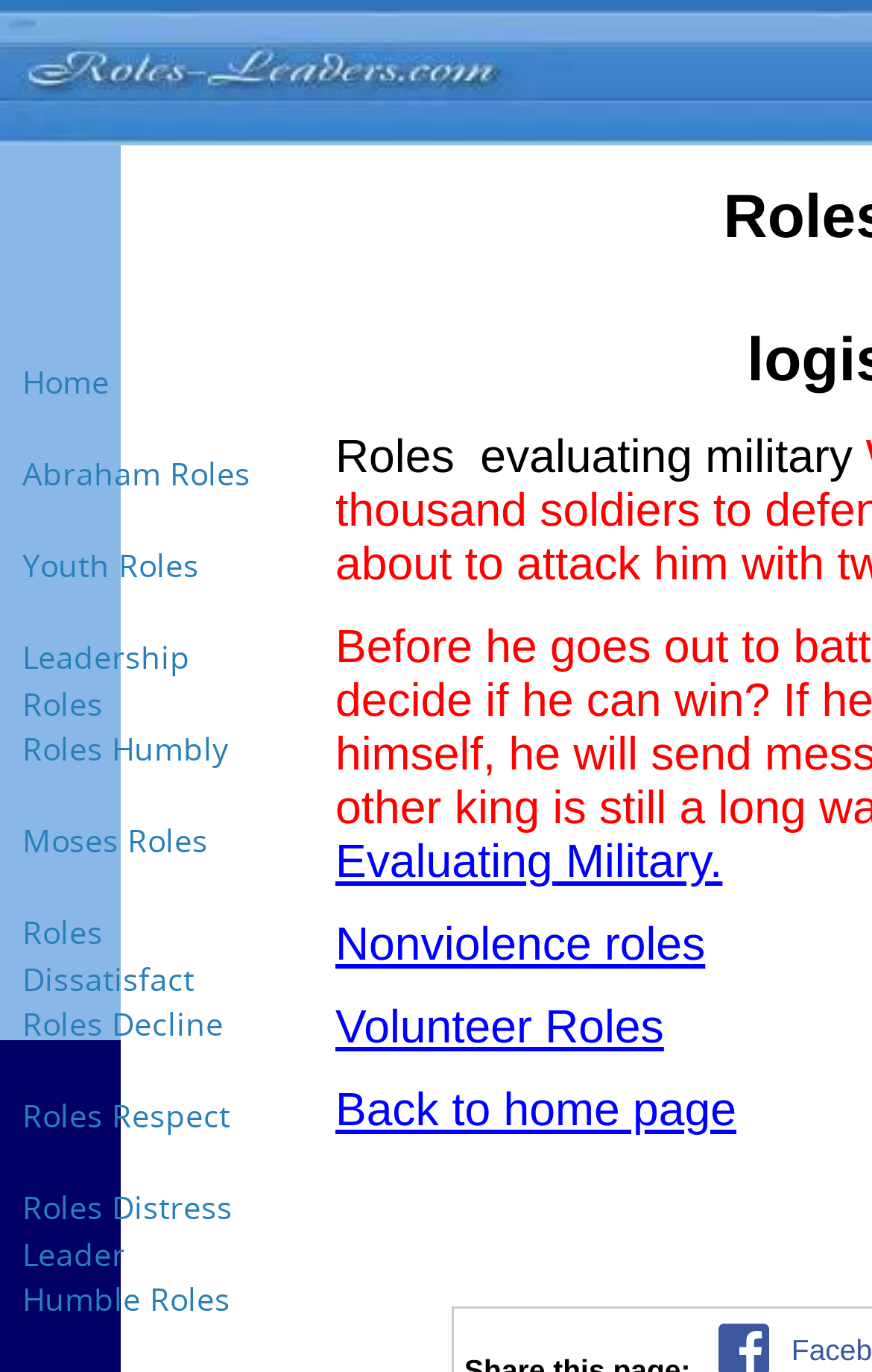Explain the webpage's design and content in an elaborate manner.

The webpage is about "Roles Evaluating Military Logisticts". At the top left corner, there is an image, which is a left image for roles-leaders.com. Above this image, there are 10 links arranged vertically, including "Home", "Abraham Roles", "Youth Roles", "Leadership Roles", and others. These links are aligned to the left side of the page.

Below the image, there is a title "Roles evaluating military" in the middle of the page. Underneath the title, there are three links: "Nonviolence roles", "Volunteer Roles", and "Back to home page". These links are also aligned to the left side of the page. There is a small text element with a single space character below the last link.